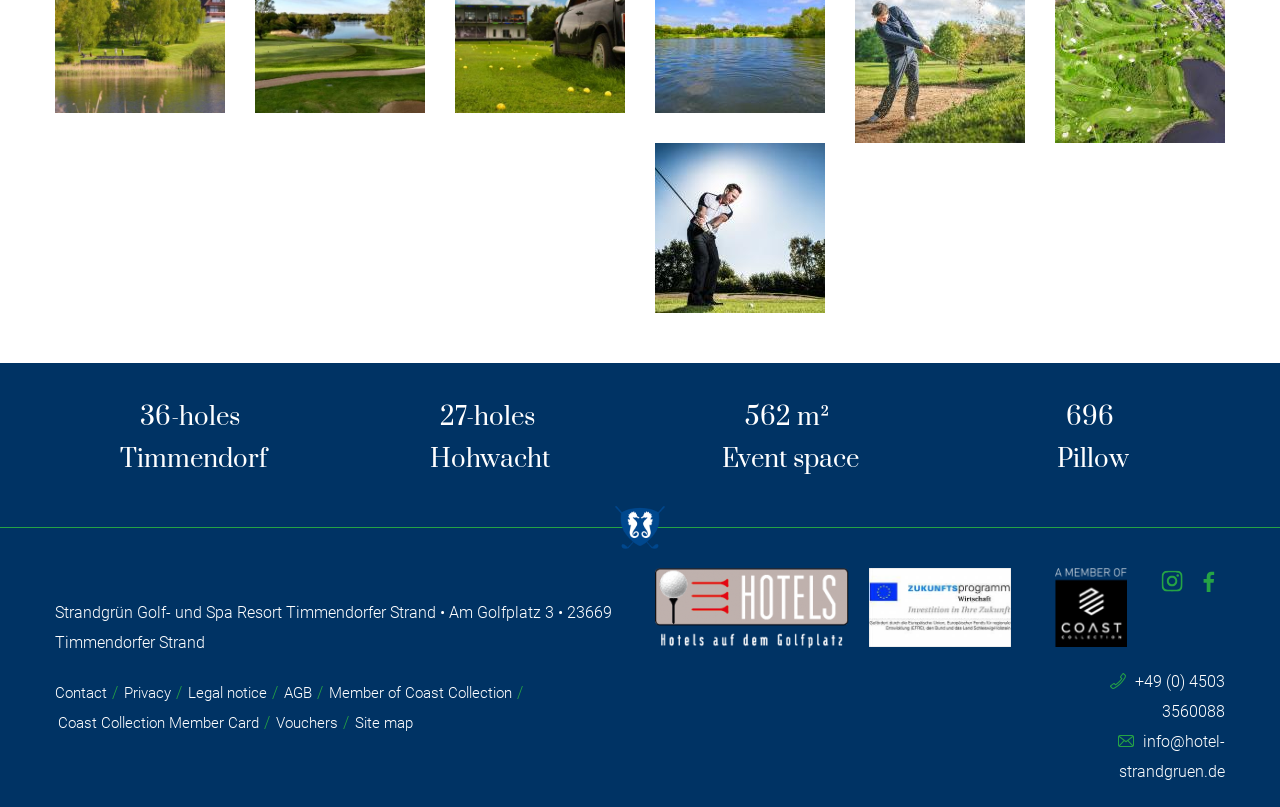Predict the bounding box coordinates of the area that should be clicked to accomplish the following instruction: "Click Vouchers". The bounding box coordinates should consist of four float numbers between 0 and 1, i.e., [left, top, right, bottom].

[0.216, 0.884, 0.264, 0.906]